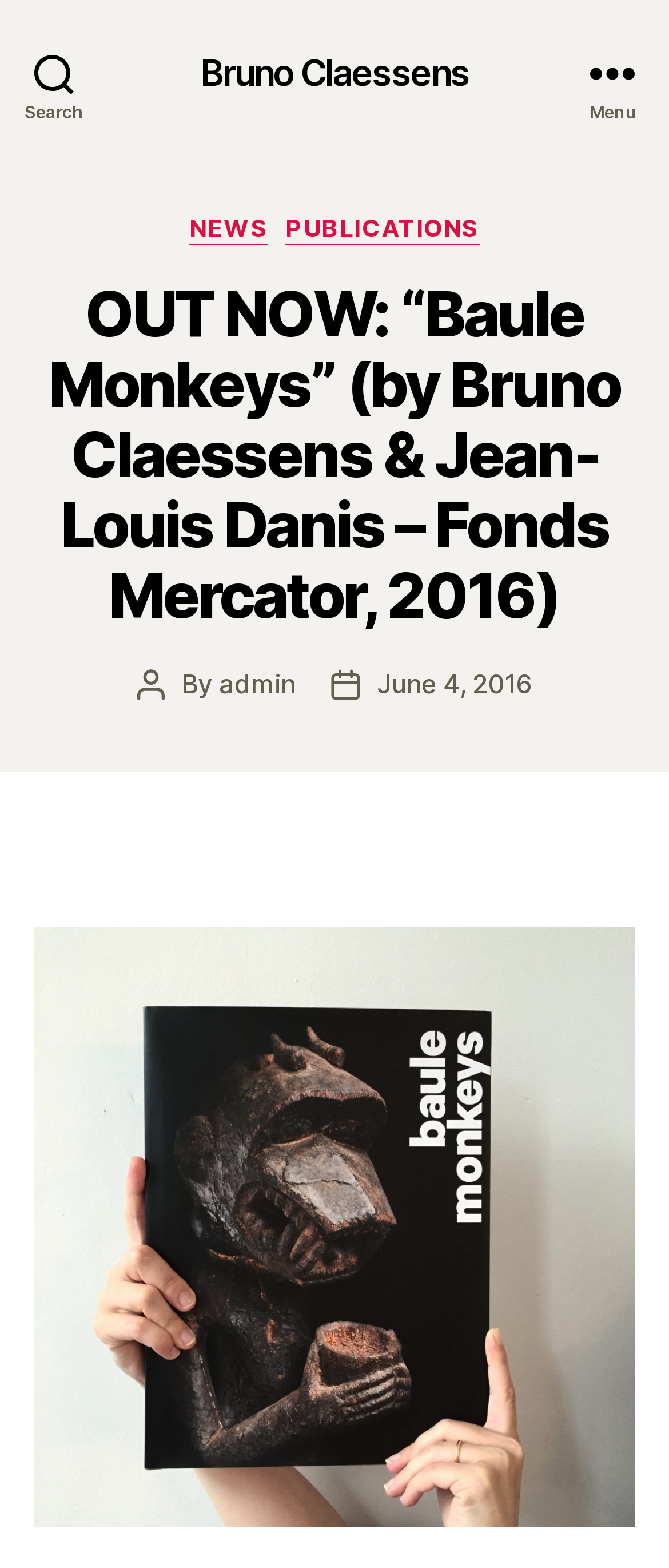Identify the bounding box coordinates of the region that should be clicked to execute the following instruction: "browse Aviation category".

None